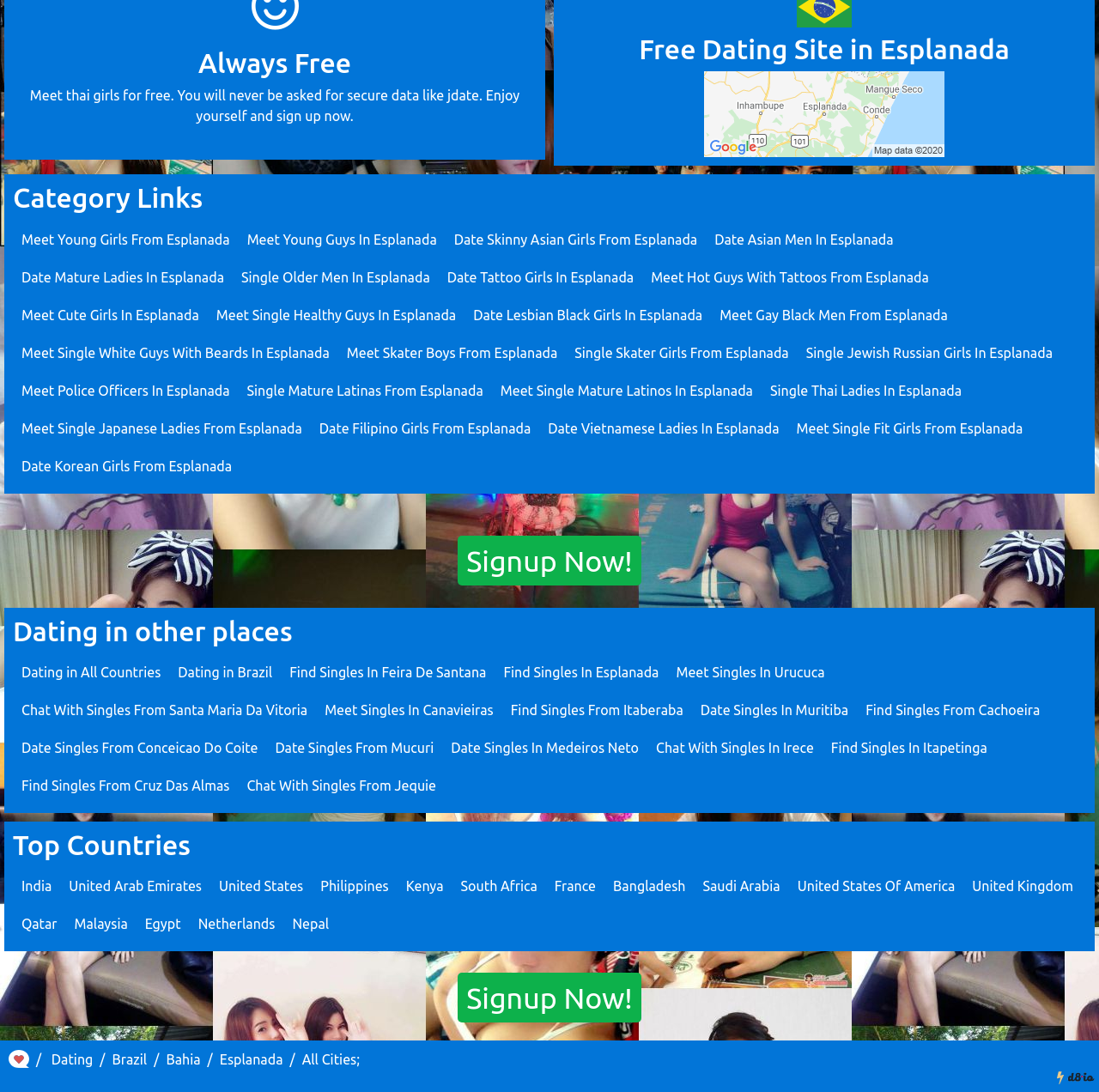Locate the bounding box coordinates of the item that should be clicked to fulfill the instruction: "Meet Young Girls From Esplanada".

[0.02, 0.212, 0.209, 0.226]